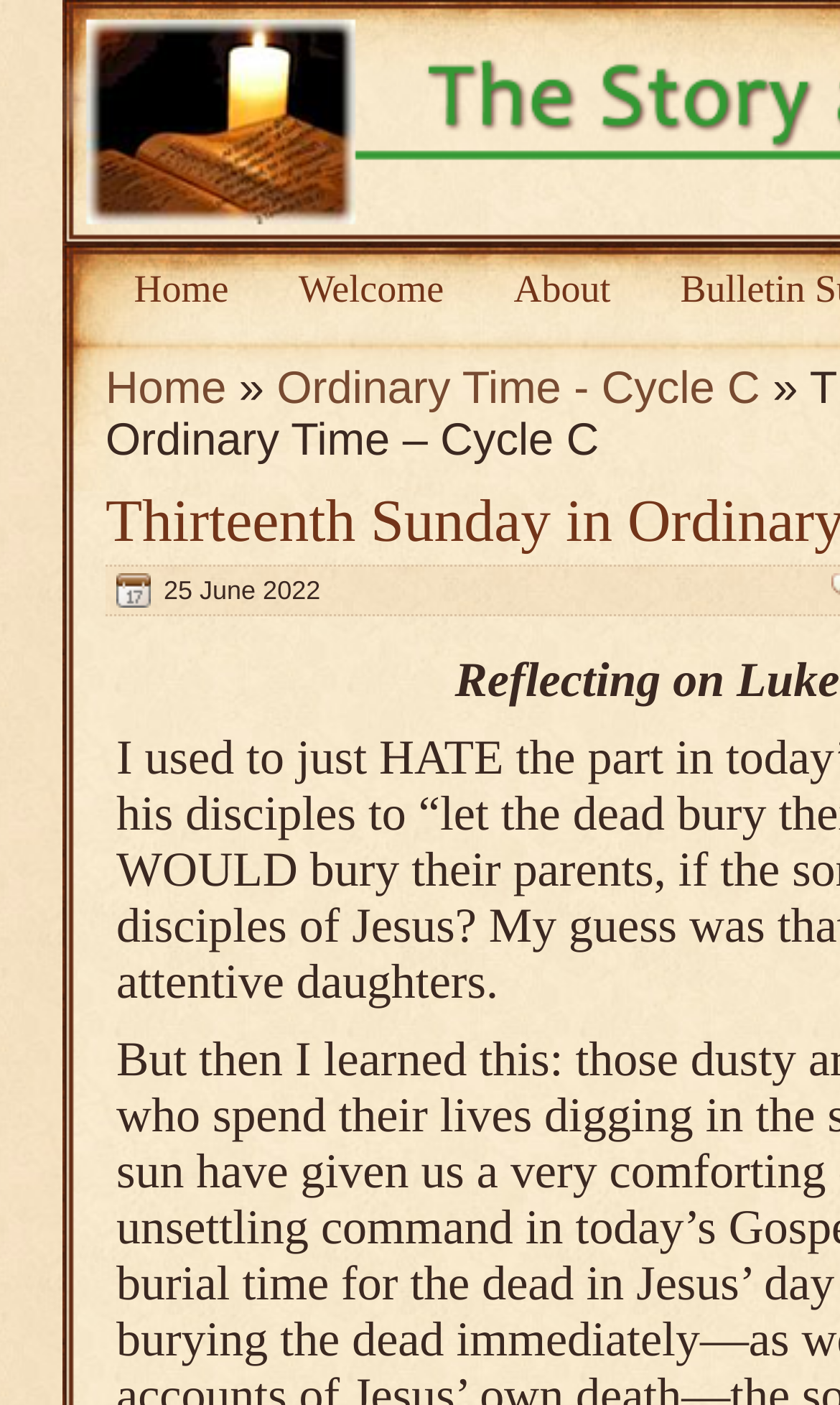What is the position of the 'Home' link in the top navigation?
Based on the image, answer the question with as much detail as possible.

The position of the 'Home' link in the top navigation can be determined by examining the link elements located at the top of the webpage. The 'Home' link is located at coordinates [0.118, 0.189, 0.314, 0.221], which is the first link element in the sequence, indicating that it is the first link in the top navigation.